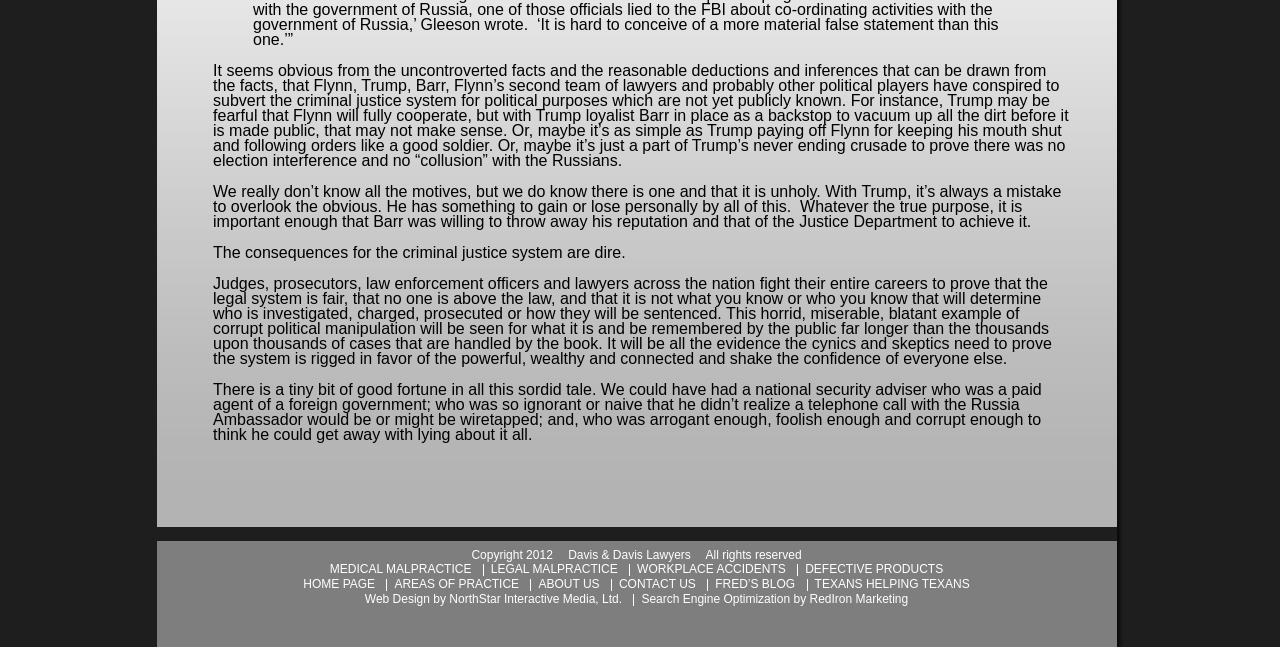Identify the bounding box coordinates of the HTML element based on this description: "about us".

[0.421, 0.892, 0.468, 0.914]